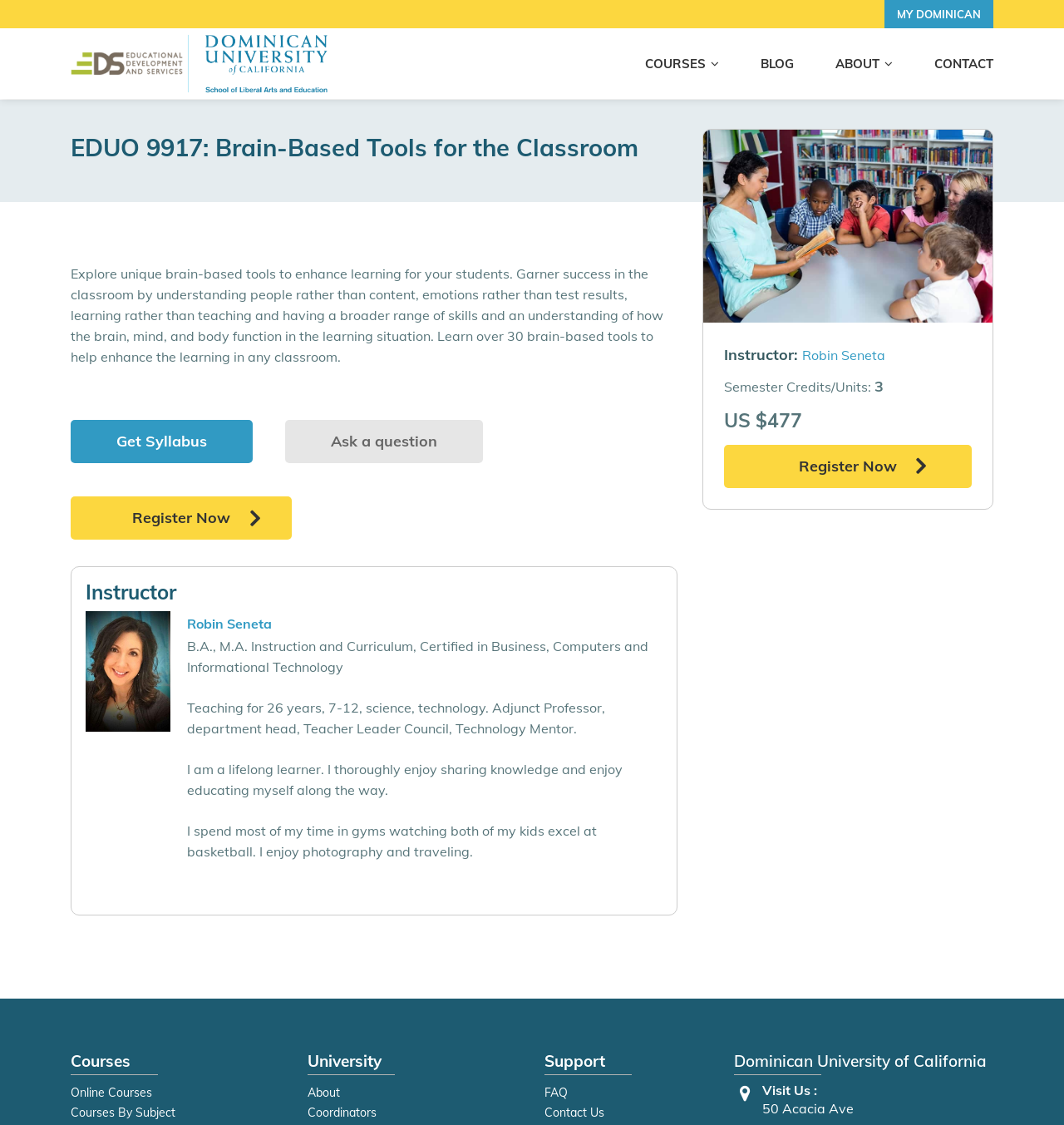Determine the bounding box coordinates for the clickable element to execute this instruction: "Register for the course". Provide the coordinates as four float numbers between 0 and 1, i.e., [left, top, right, bottom].

[0.68, 0.396, 0.913, 0.434]